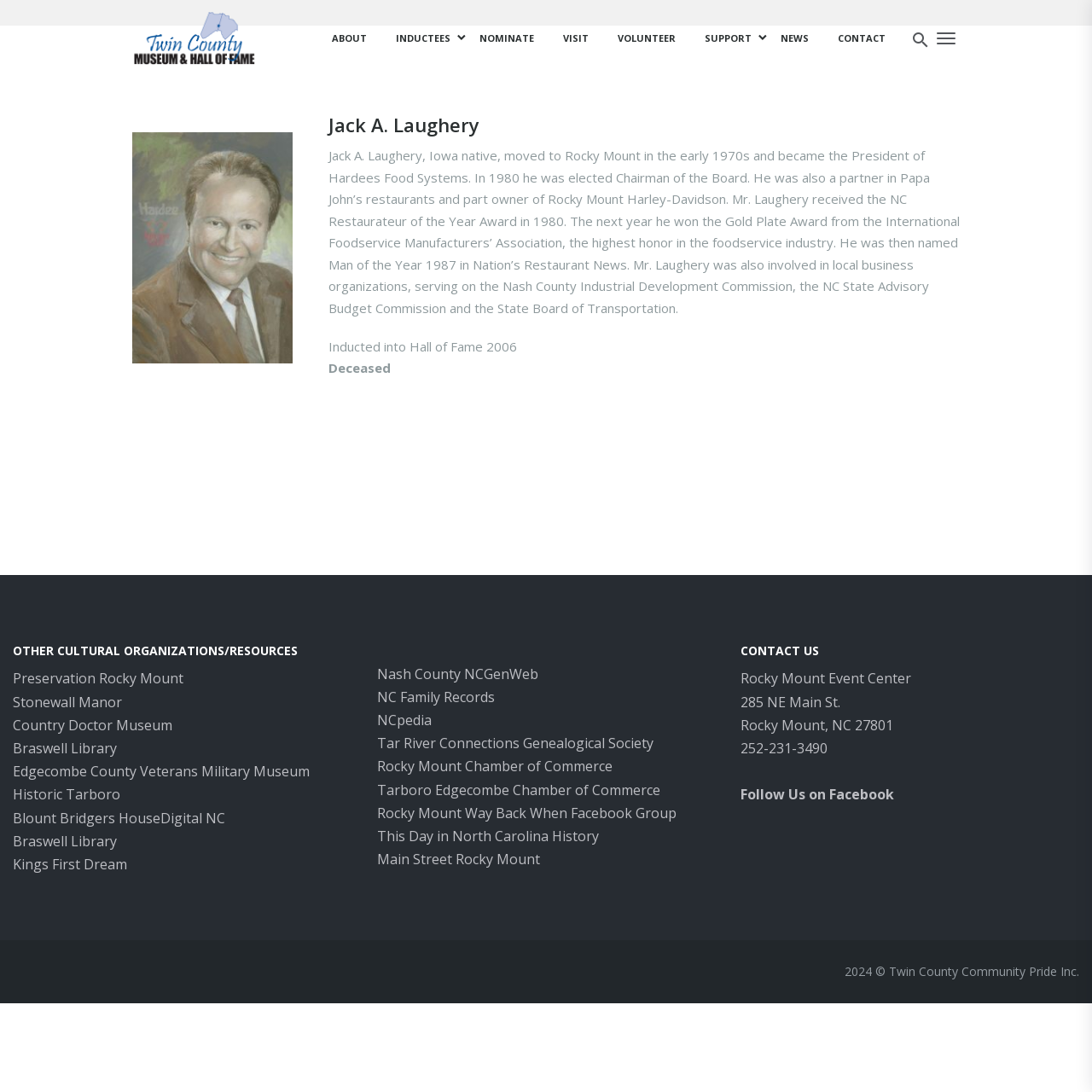Please examine the image and answer the question with a detailed explanation:
What is the address of the Rocky Mount Event Center?

The webpage provides the address of the Rocky Mount Event Center, which is mentioned in the StaticText element as '285 NE Main St.'